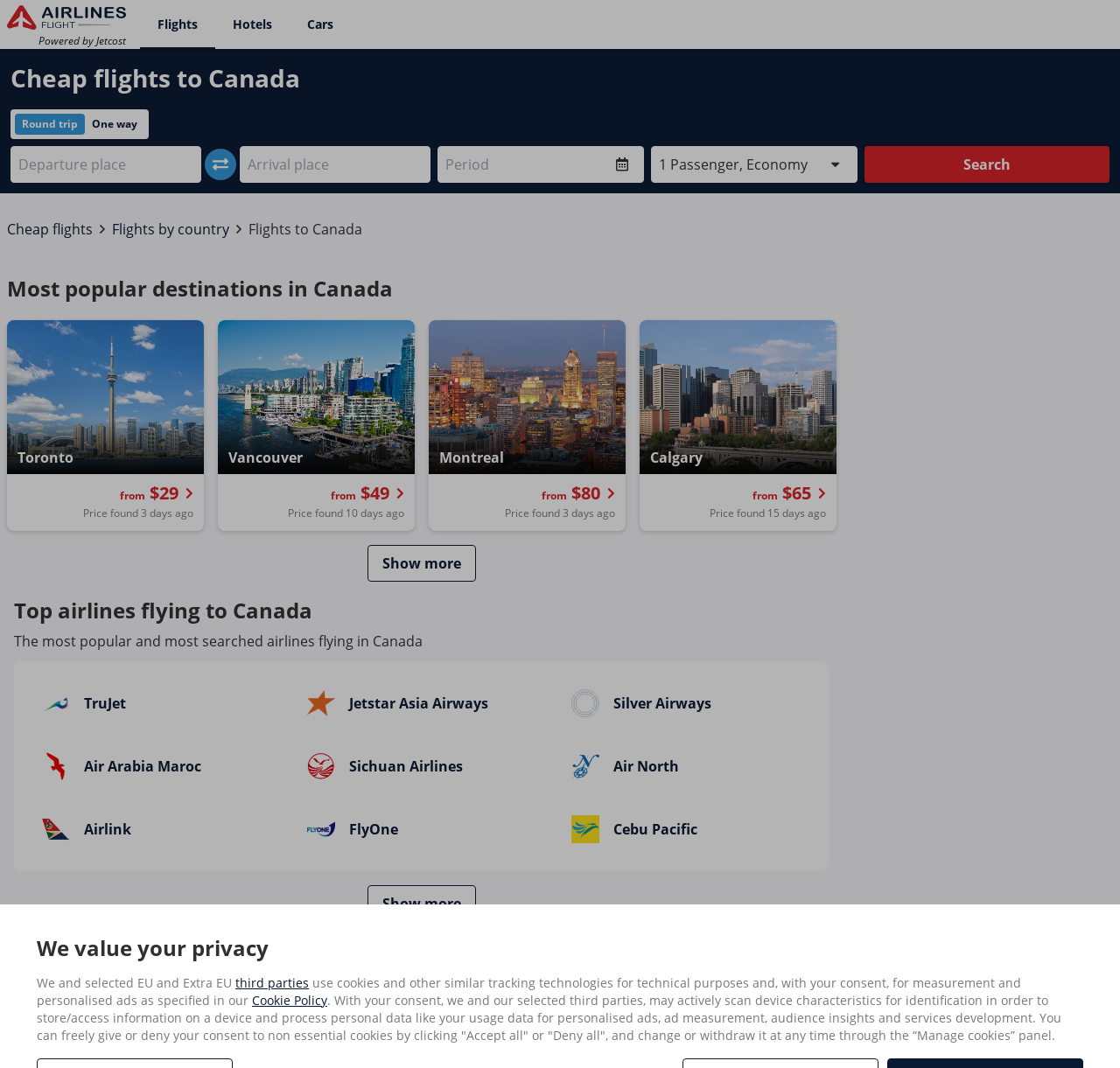Locate the bounding box coordinates of the region to be clicked to comply with the following instruction: "Compare prices to Toronto". The coordinates must be four float numbers between 0 and 1, in the form [left, top, right, bottom].

[0.006, 0.3, 0.182, 0.497]